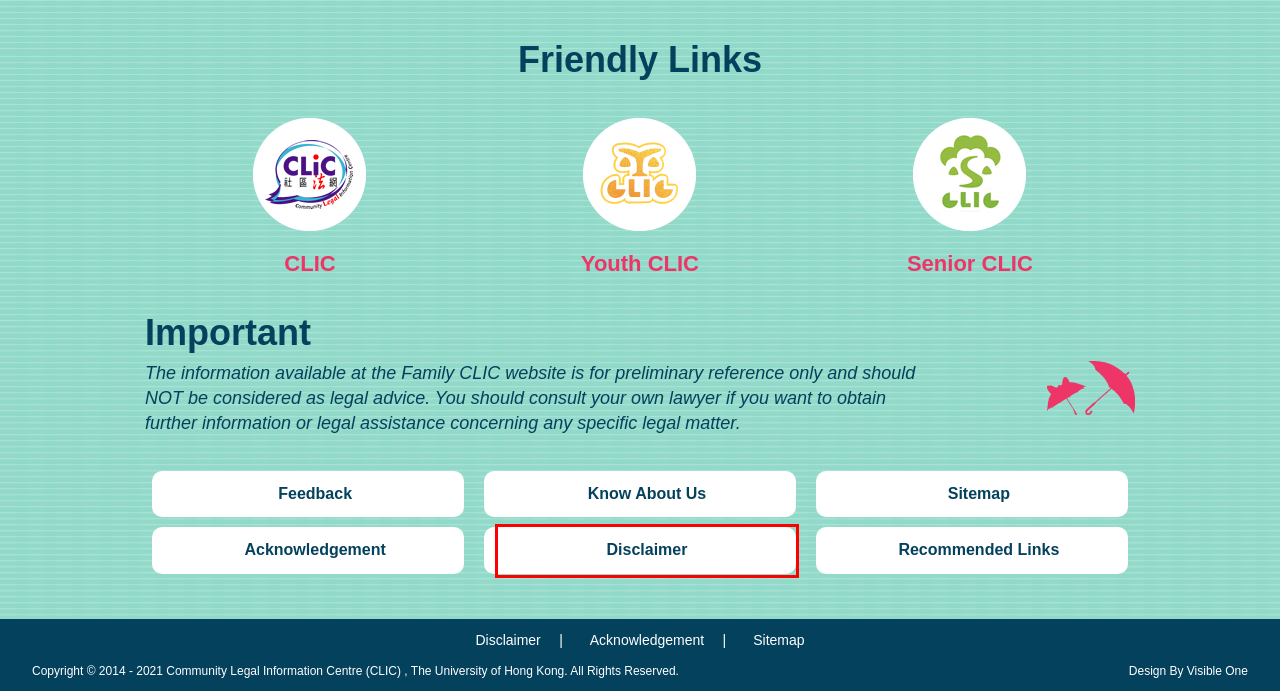You are presented with a screenshot of a webpage with a red bounding box. Select the webpage description that most closely matches the new webpage after clicking the element inside the red bounding box. The options are:
A. Youth CLIC
B. Acknowledgement - Family CLIC
C. Feedback - Family CLIC
D. Home Page - Senior CLIC
E. Know About Us - Family CLIC
F. Disclaimer - Family CLIC
G. Home | CLIC
H. Sitemap - Family CLIC

F